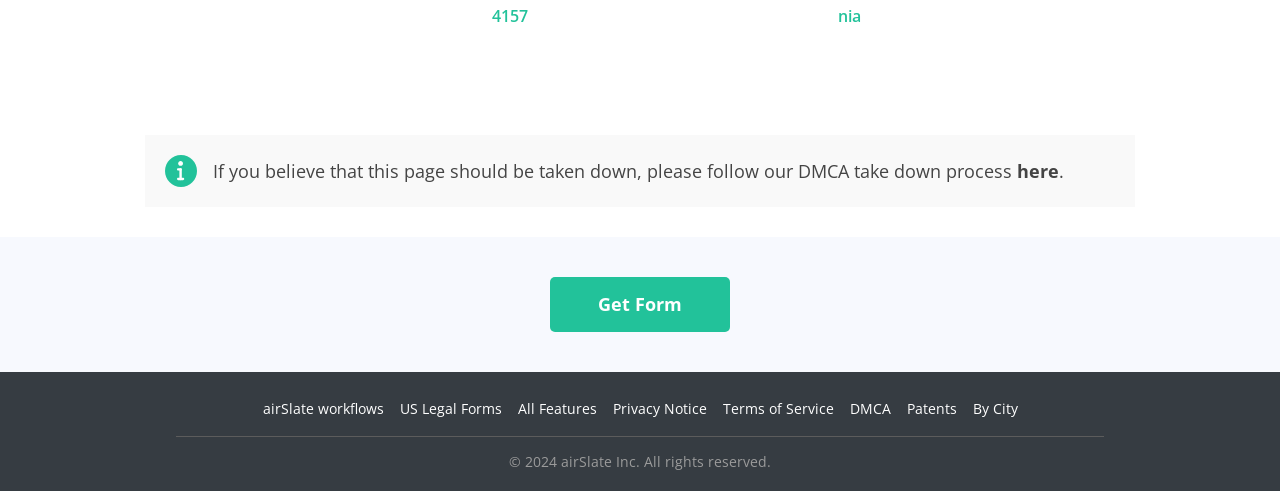Locate the coordinates of the bounding box for the clickable region that fulfills this instruction: "View US Legal Forms".

[0.312, 0.813, 0.392, 0.851]